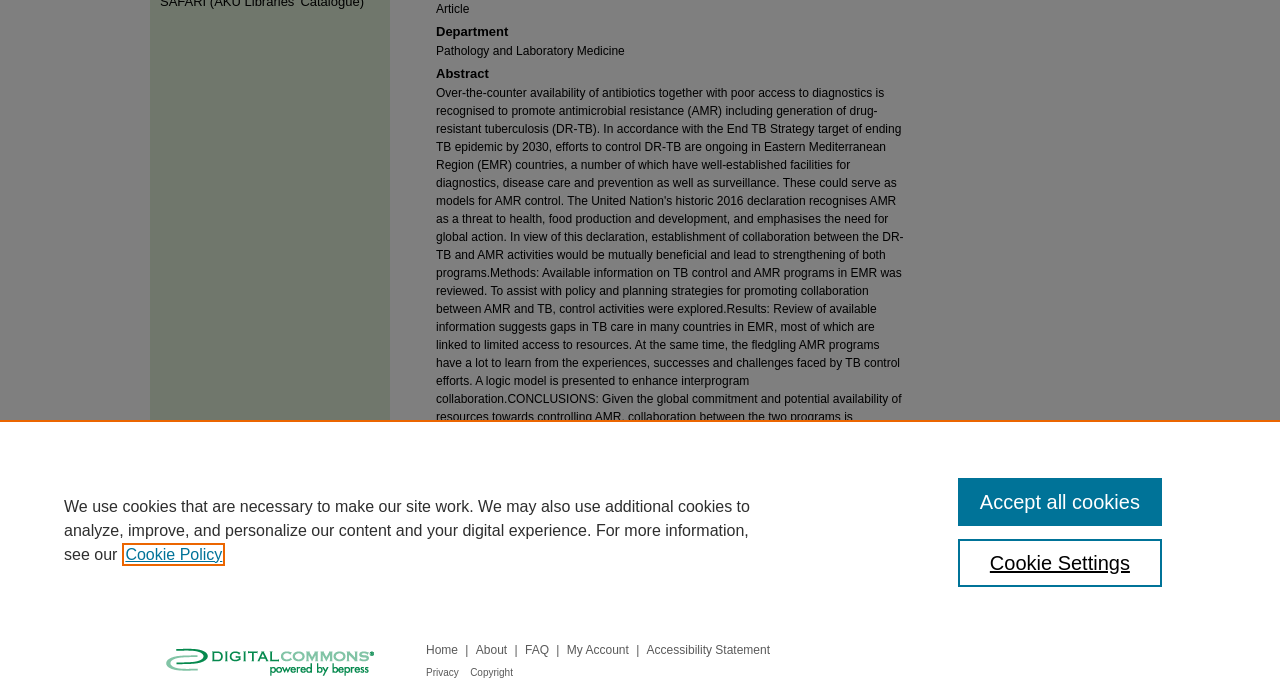Give the bounding box coordinates for the element described as: "Cookie Policy".

[0.098, 0.78, 0.174, 0.804]